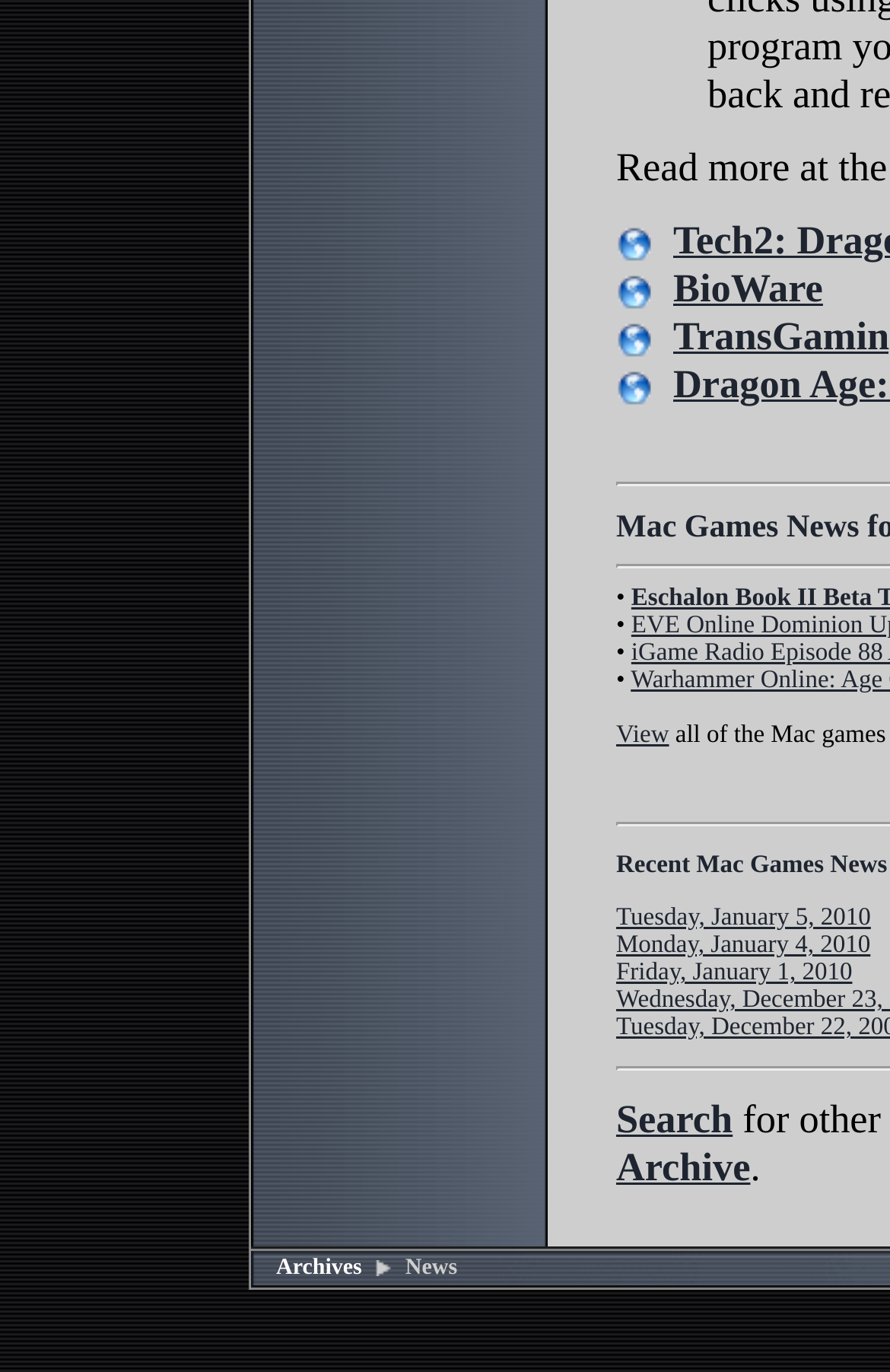What is the layout of the bottom section?
Please provide a single word or phrase as your answer based on the screenshot.

Table layout